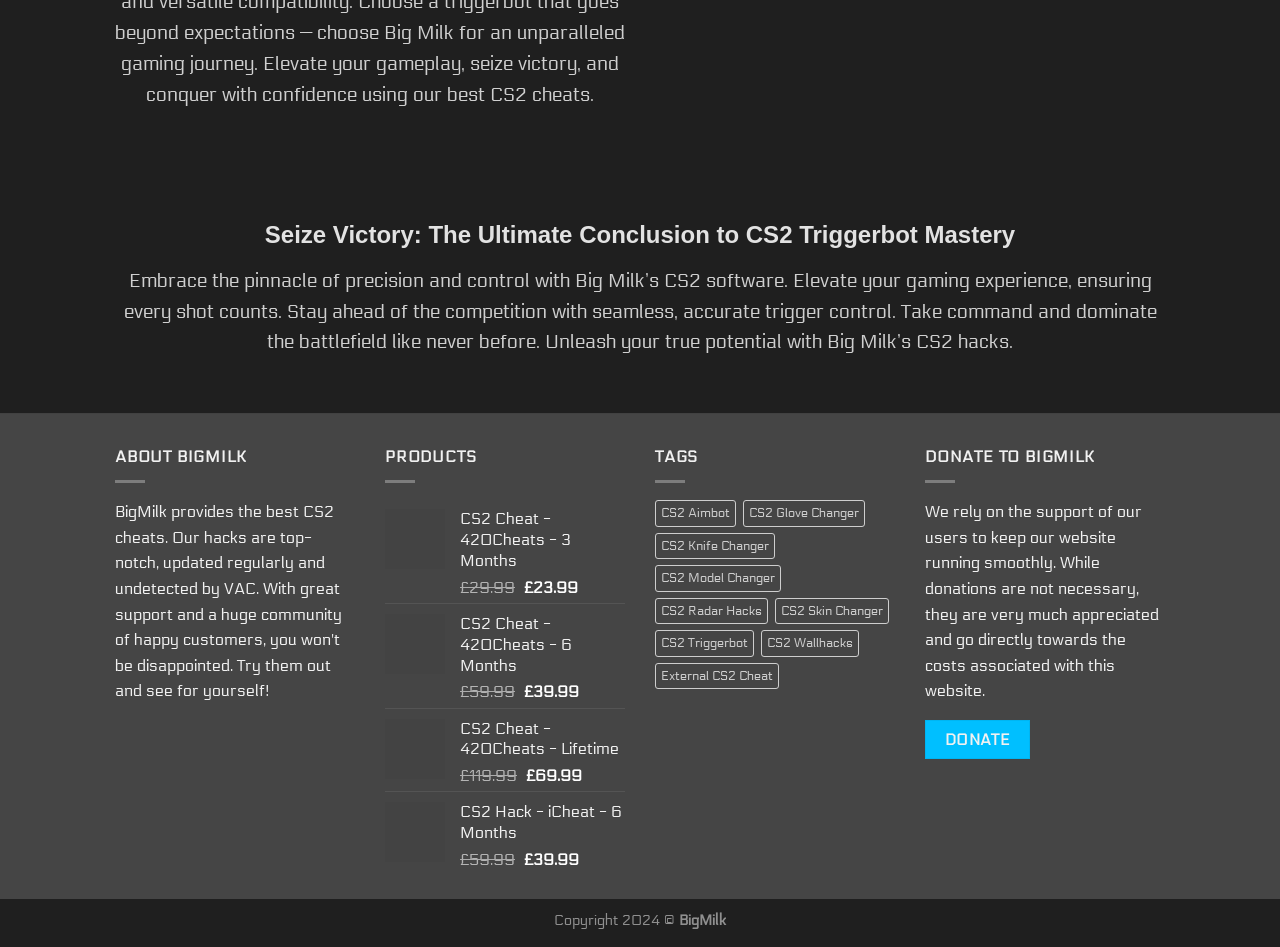Determine the coordinates of the bounding box that should be clicked to complete the instruction: "Search for something". The coordinates should be represented by four float numbers between 0 and 1: [left, top, right, bottom].

None